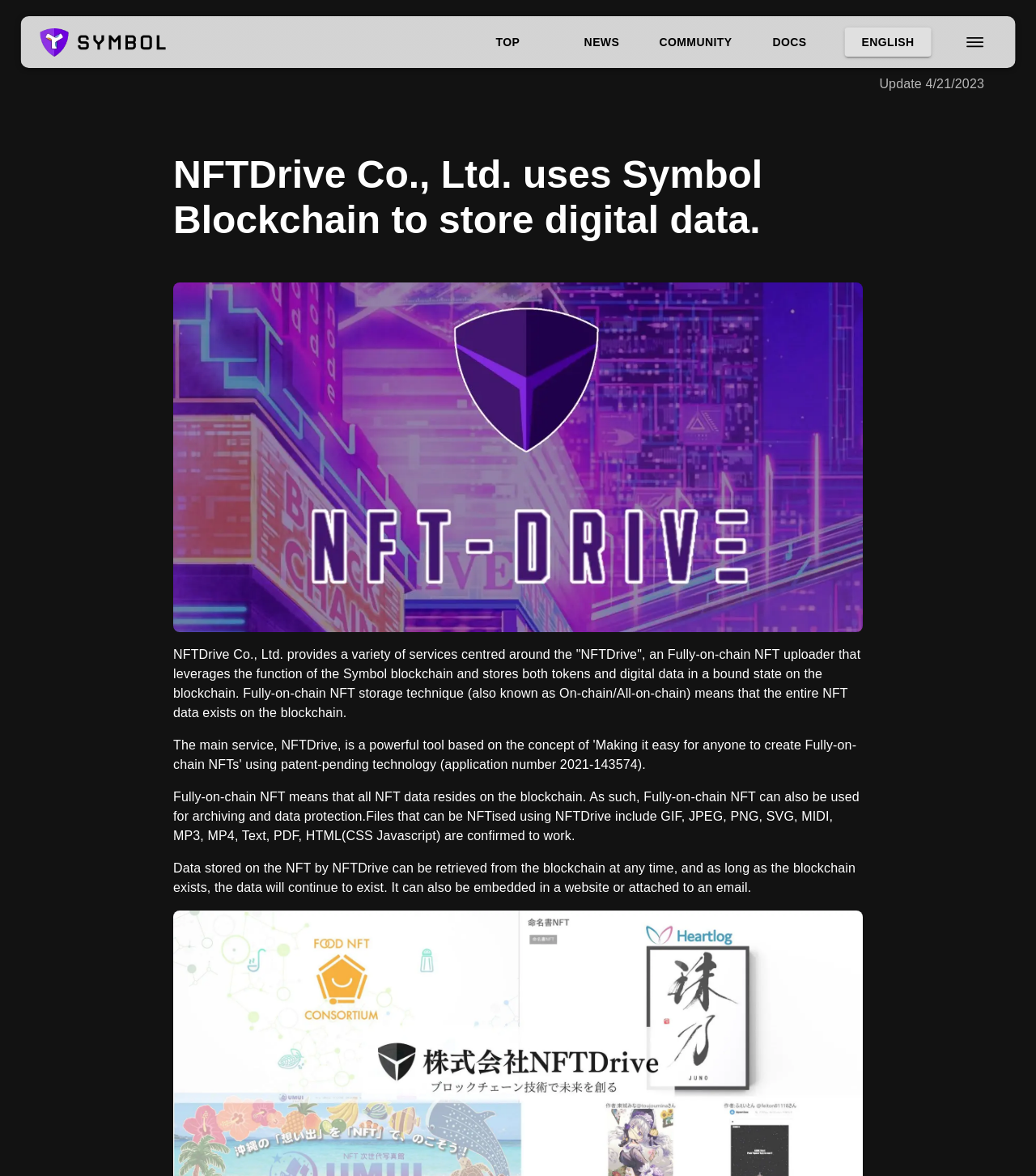What is the date of the update?
Refer to the screenshot and deliver a thorough answer to the question presented.

The date of the update is mentioned at the top right corner of the webpage, below the navigation menu. It is displayed as 'Update 4/21/2023'.